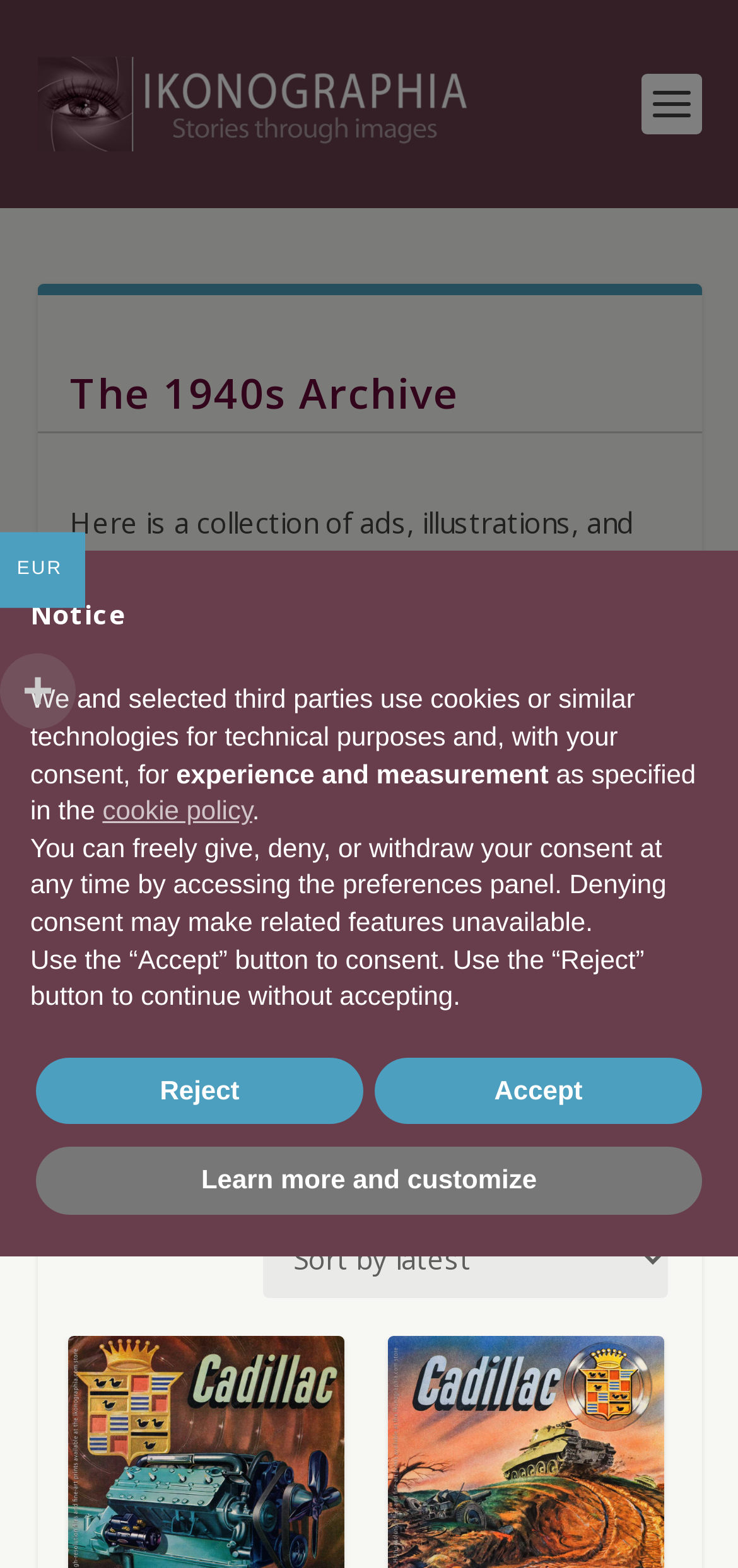What is the theme of the archive?
Please describe in detail the information shown in the image to answer the question.

Based on the webpage content, specifically the heading 'The 1940s Archive' and the text 'Here is a collection of ads, illustrations, and photographs published in the 1940s.', it can be inferred that the theme of the archive is related to the 1940s.